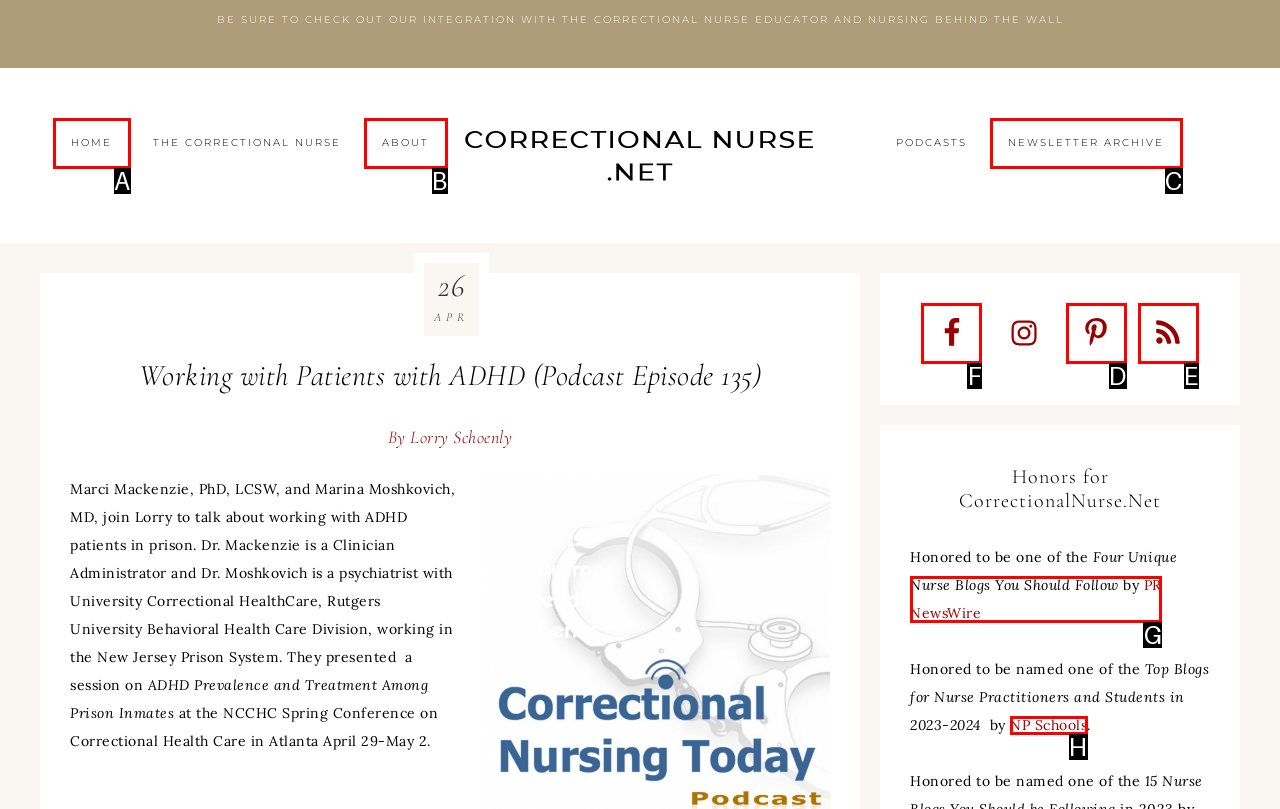Determine which HTML element should be clicked for this task: Follow on Facebook
Provide the option's letter from the available choices.

F